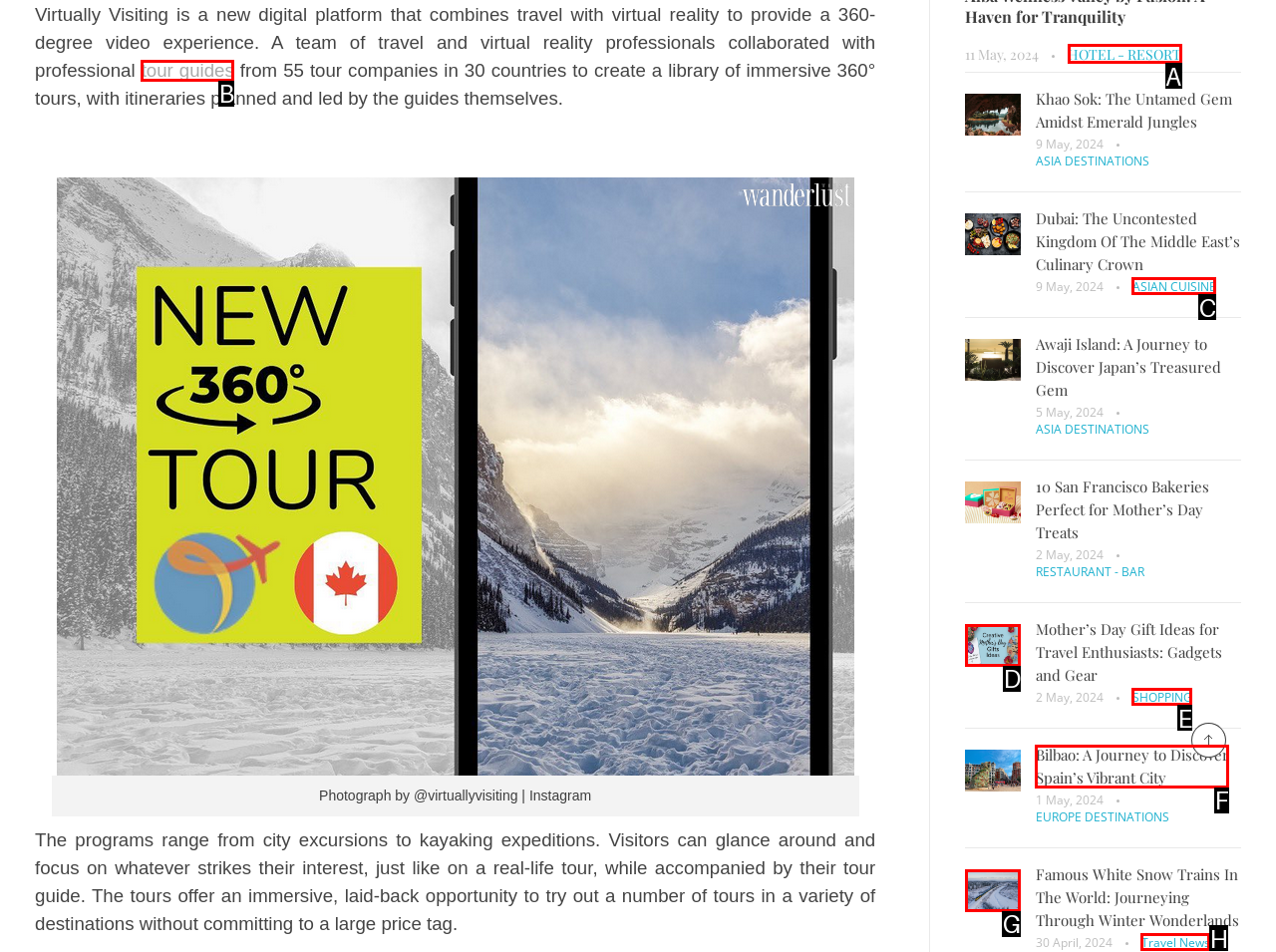Determine which option fits the element description: SHOPPING
Answer with the option’s letter directly.

E